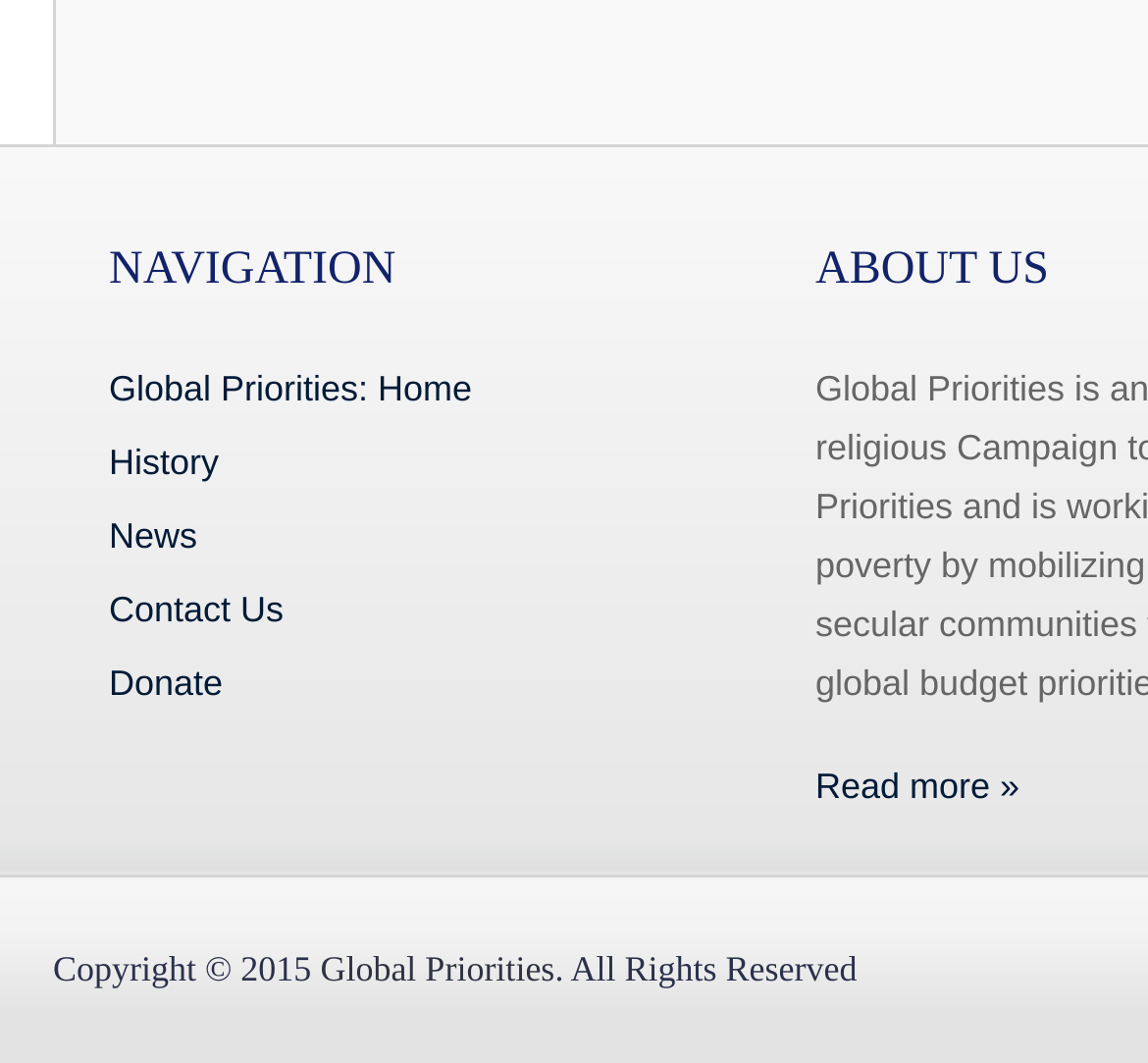Give a concise answer of one word or phrase to the question: 
What is the last link on the webpage?

Global Priorities